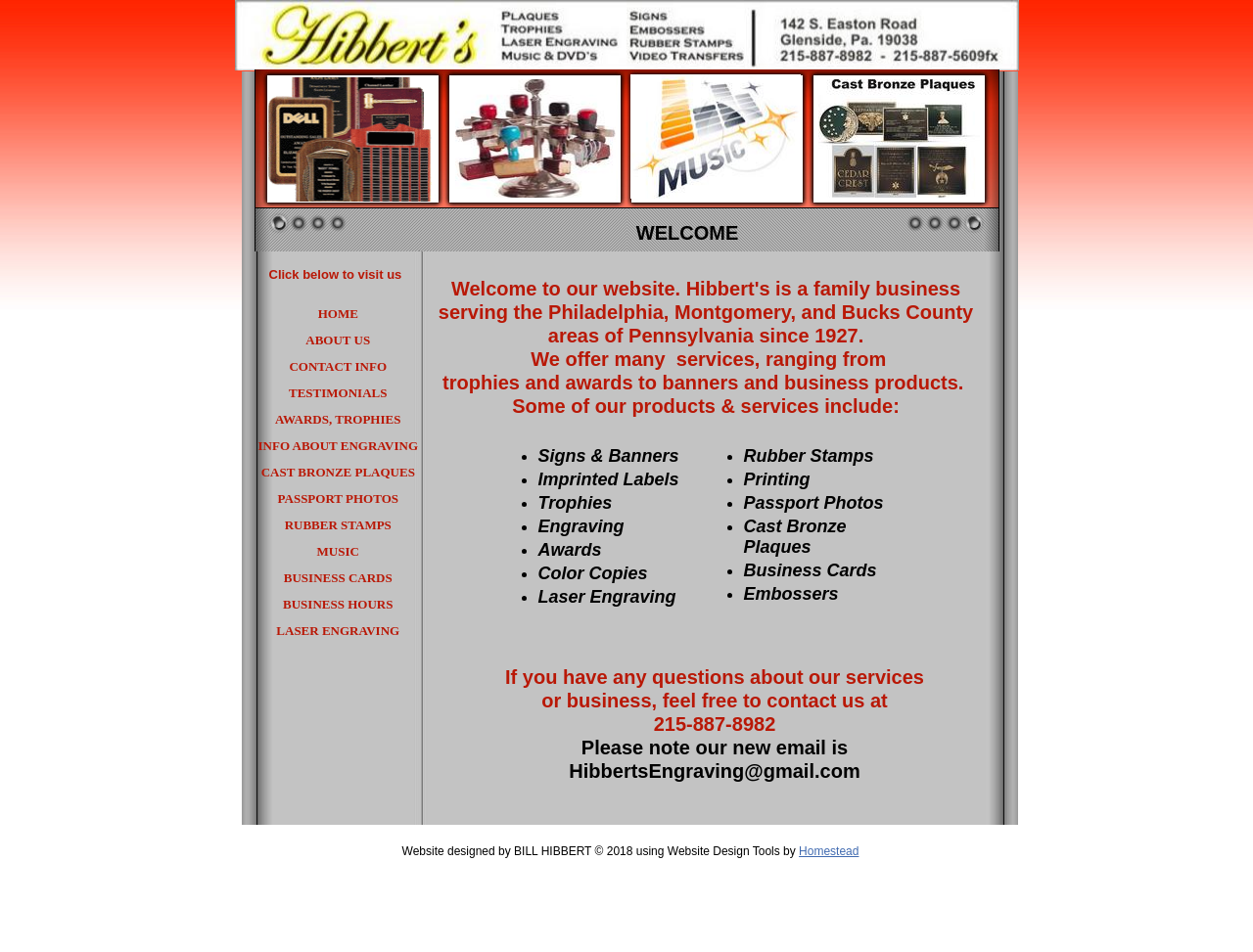Give a one-word or phrase response to the following question: What is the first service listed on the webpage?

Signs & Banners